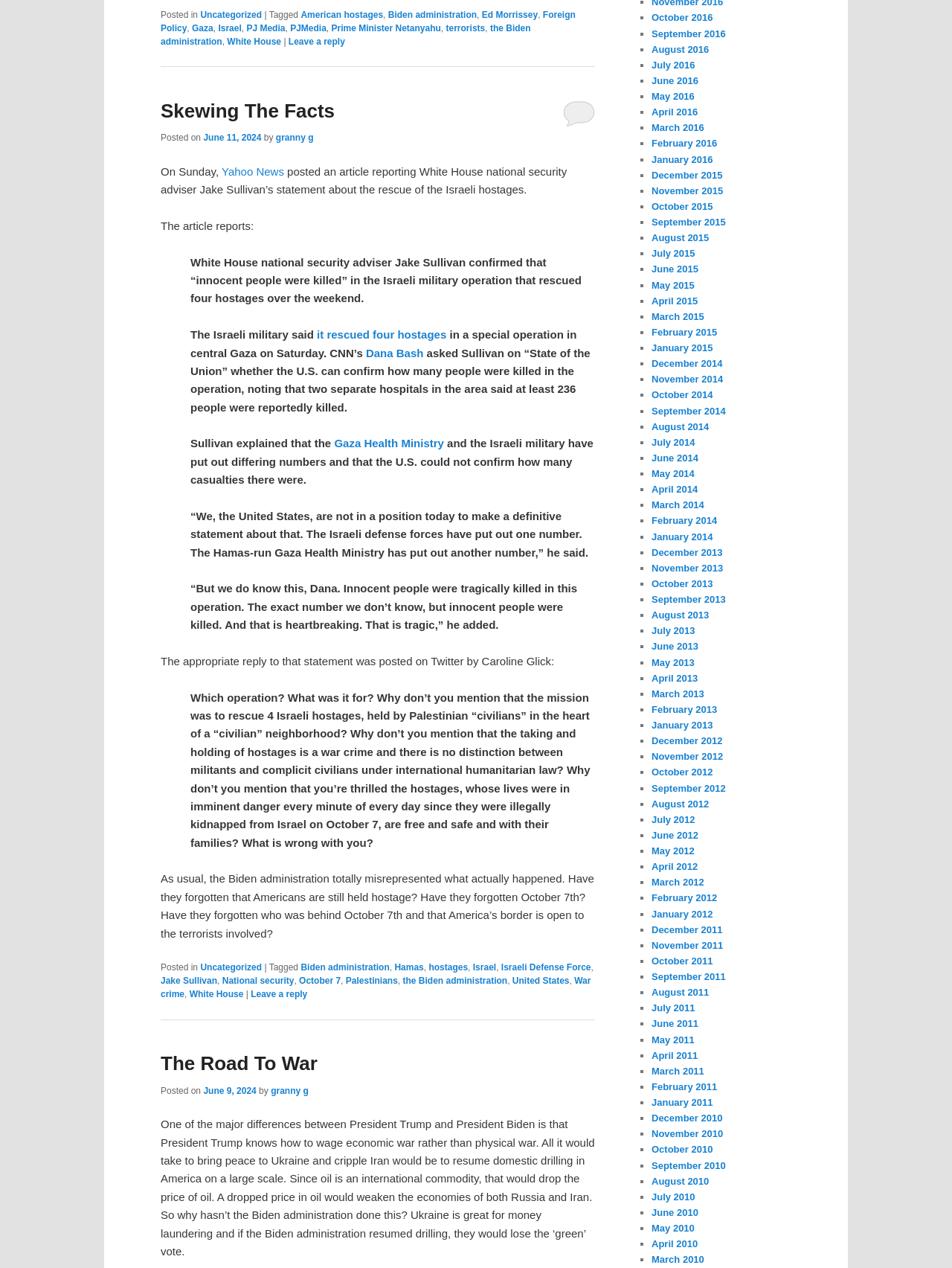Answer the question below in one word or phrase:
Who is the author of the article?

granny g